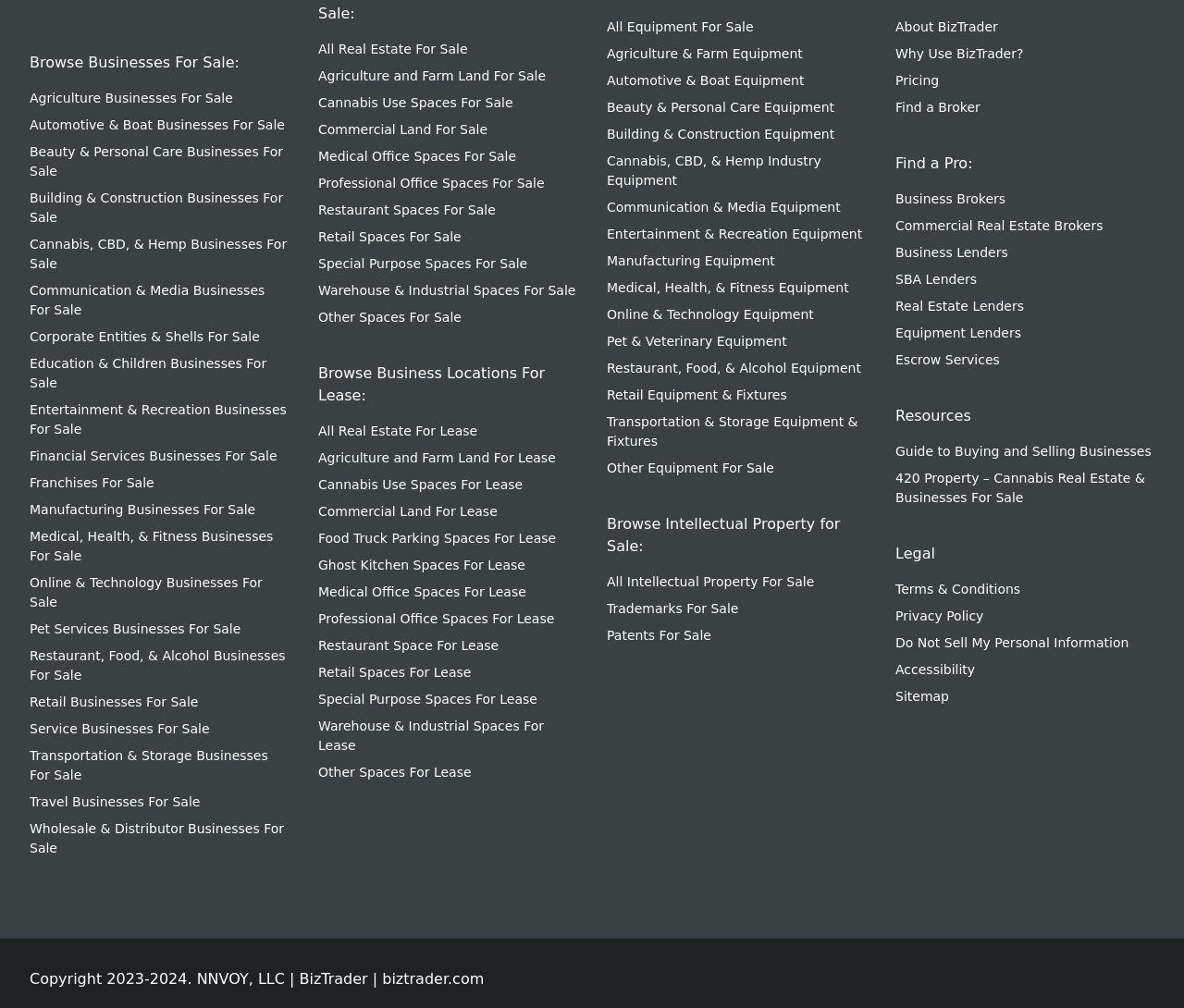What type of businesses are for sale?
Based on the visual content, answer with a single word or a brief phrase.

Various industries